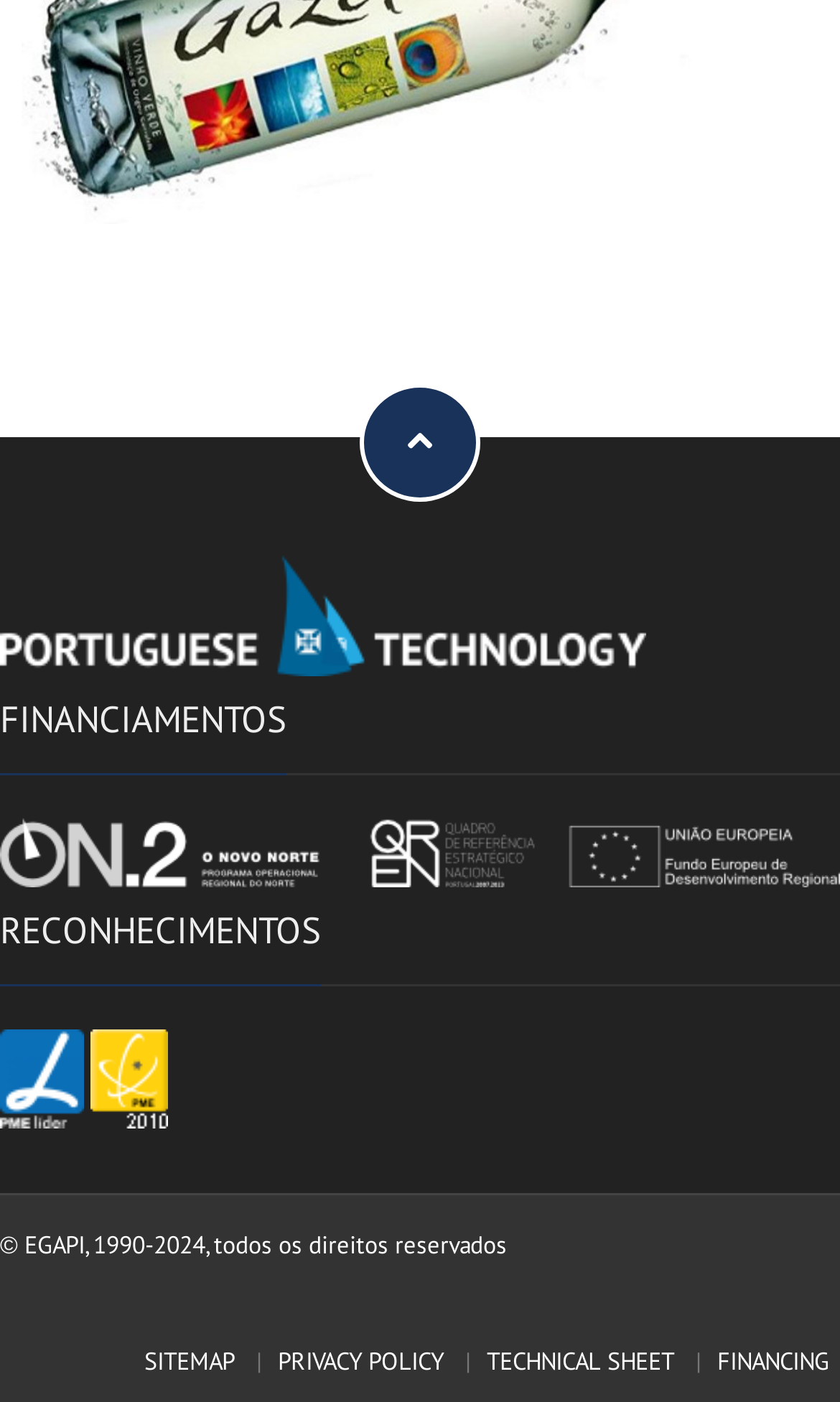Extract the bounding box coordinates for the UI element described as: "December 27, 2018".

None